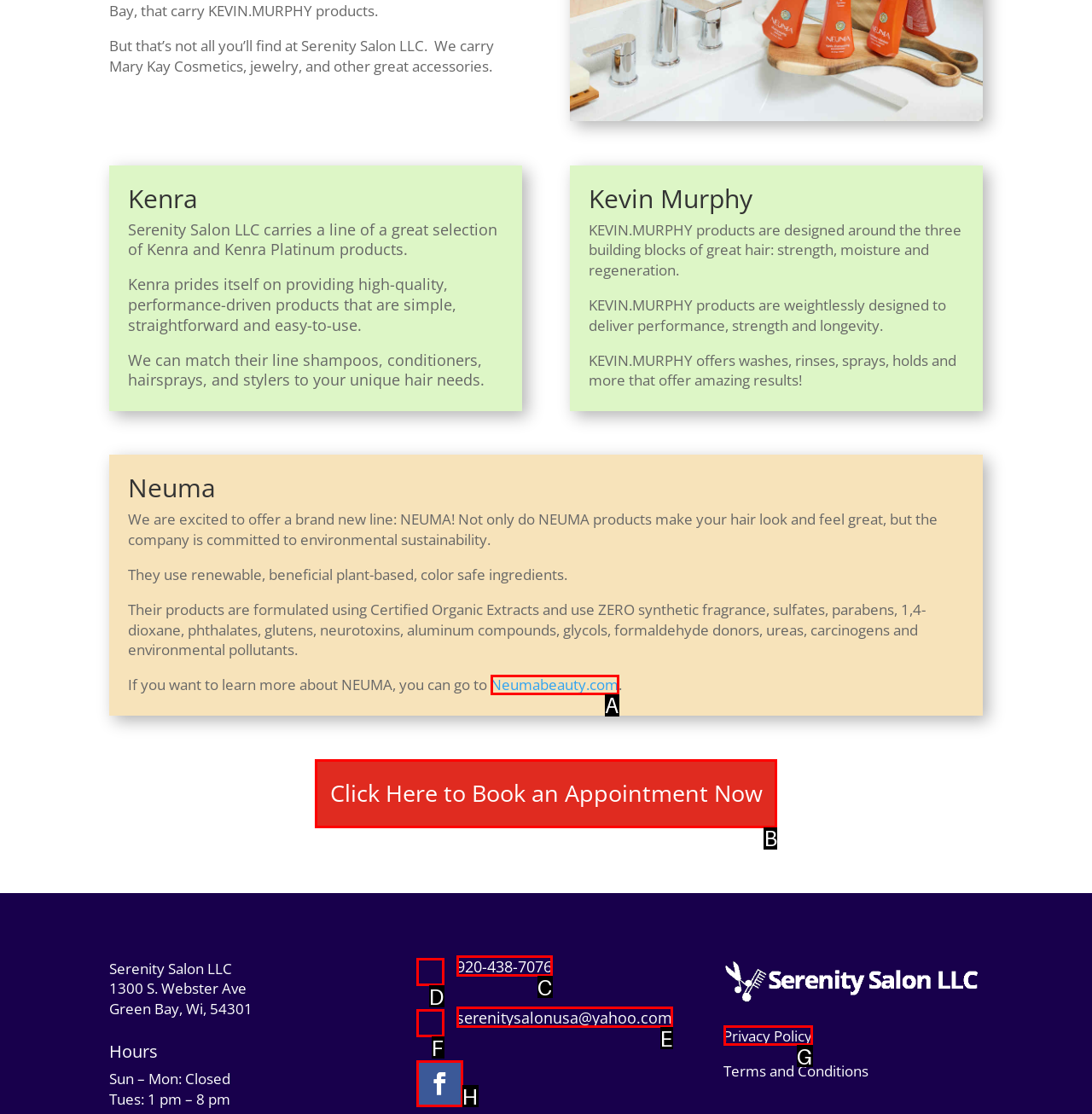Choose the HTML element that aligns with the description: Privacy Policy. Indicate your choice by stating the letter.

G